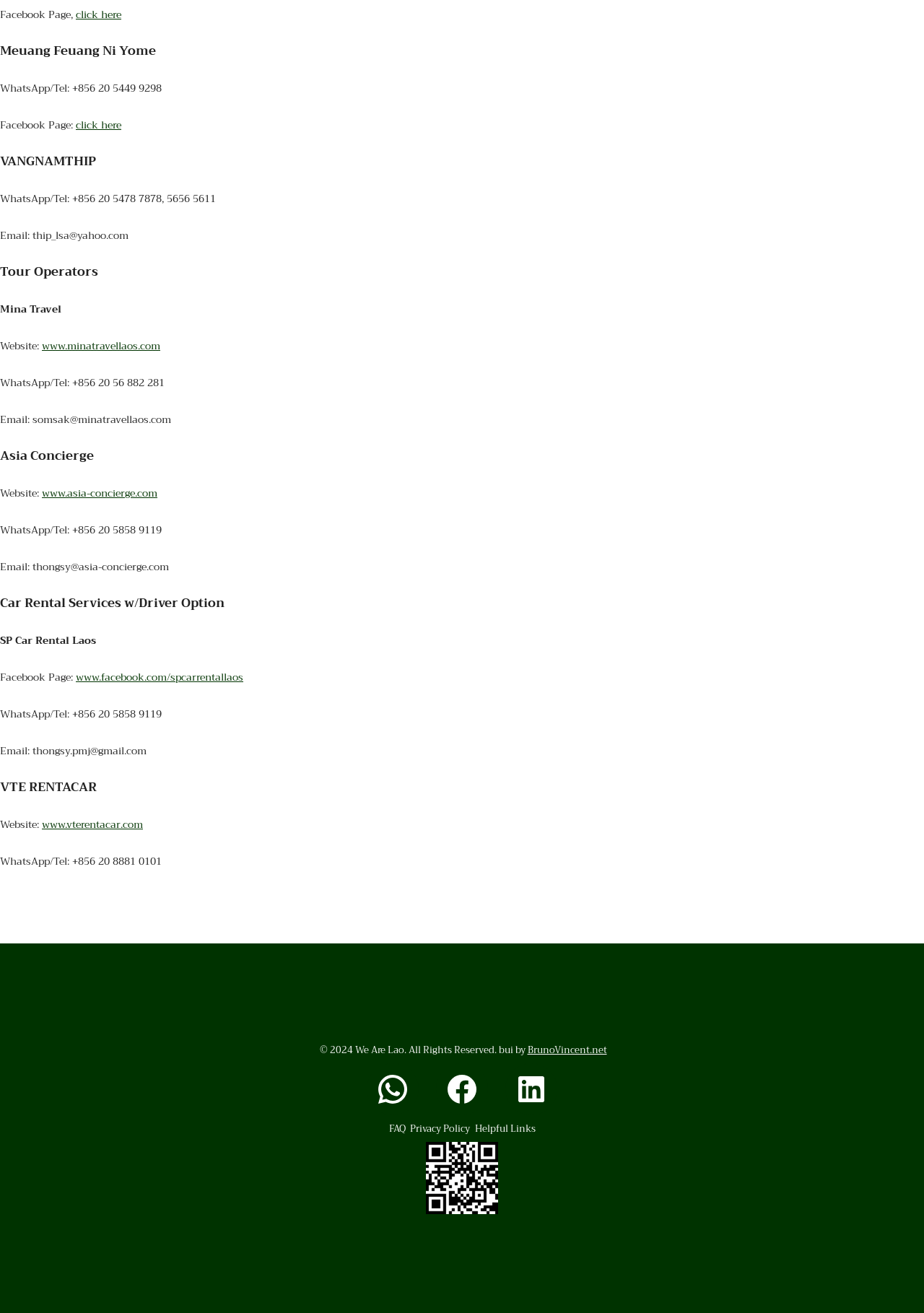What is the name of the car rental service with a Facebook page?
Refer to the screenshot and deliver a thorough answer to the question presented.

I found the answer by looking at the StaticText element with the text 'SP Car Rental Laos' which is located above the 'Facebook Page:' label and the link to the Facebook page.